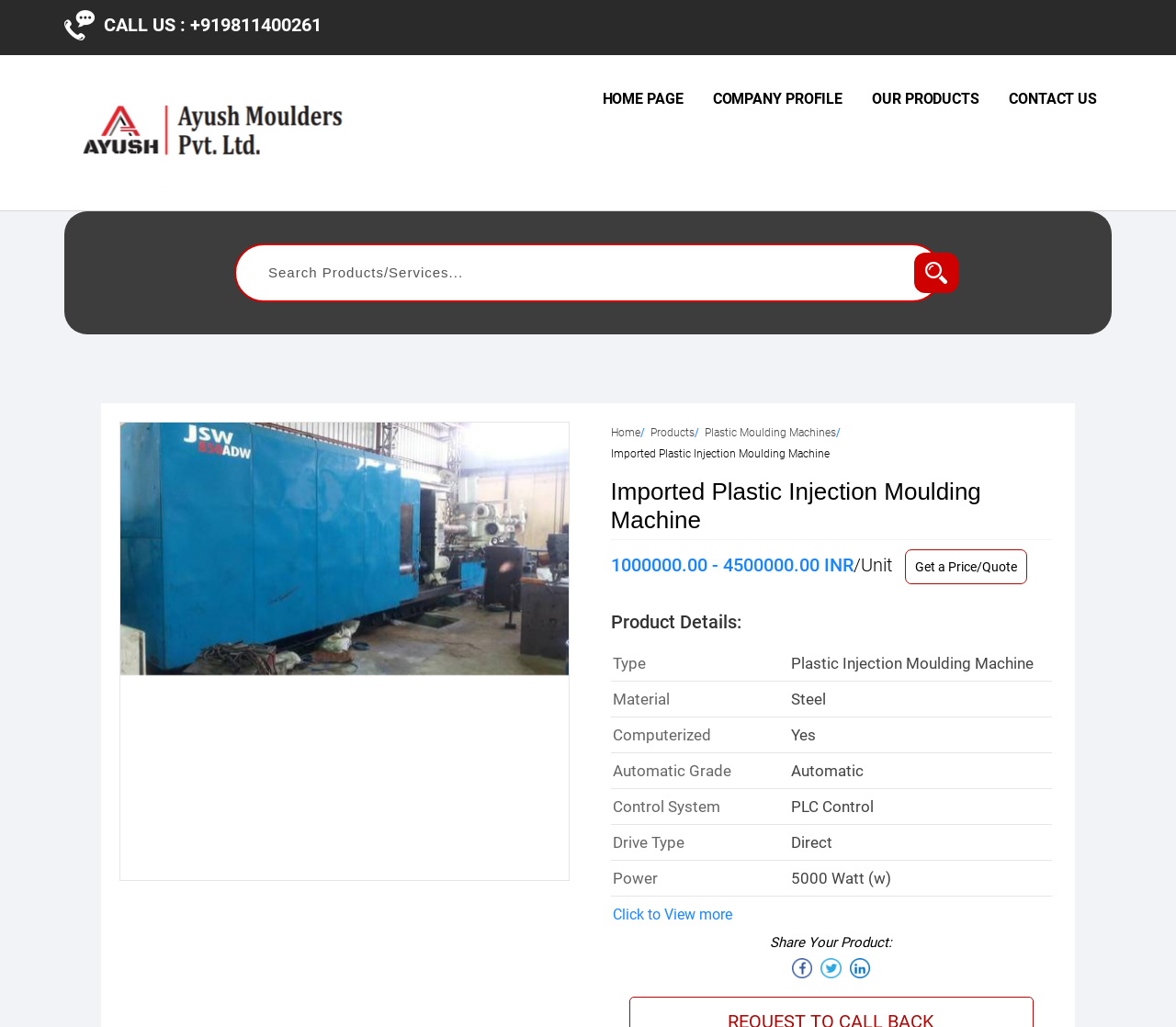Explain the features and main sections of the webpage comprehensively.

This webpage is about Imported Plastic Injection Moulding Machines, specifically from a manufacturer, supplier, and exporter in India. At the top left, there is a "Call Us" image and a phone number "+919811400261" next to it. Below this, there is a company name "AYUSH MOULDERS PRIVATE LIMITED" with a corresponding image.

The main navigation menu is located at the top center, with links to "HOME PAGE", "COMPANY PROFILE", "OUR PRODUCTS", and "CONTACT US". On the right side, there is a search bar with a "Search" button.

The main content of the page is divided into sections. The first section has a heading "Imported Plastic Injection Moulding Machine" and displays the product's price range "1000000.00 - 4500000.00 INR" per unit. Below this, there is a "Get a Price/Quote" link.

The next section is "Product Details", which lists the product's specifications, including type, material, computerized, automatic grade, control system, drive type, and power. Each specification has a corresponding value.

At the bottom of the page, there is a "Share Your Product" section with social media links.